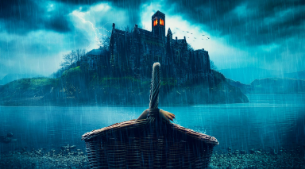What is the color of the sky?
Please give a detailed and elaborate answer to the question.

The sky is ominous, filled with swirling clouds, which creates a dark and foreboding atmosphere in the scene.